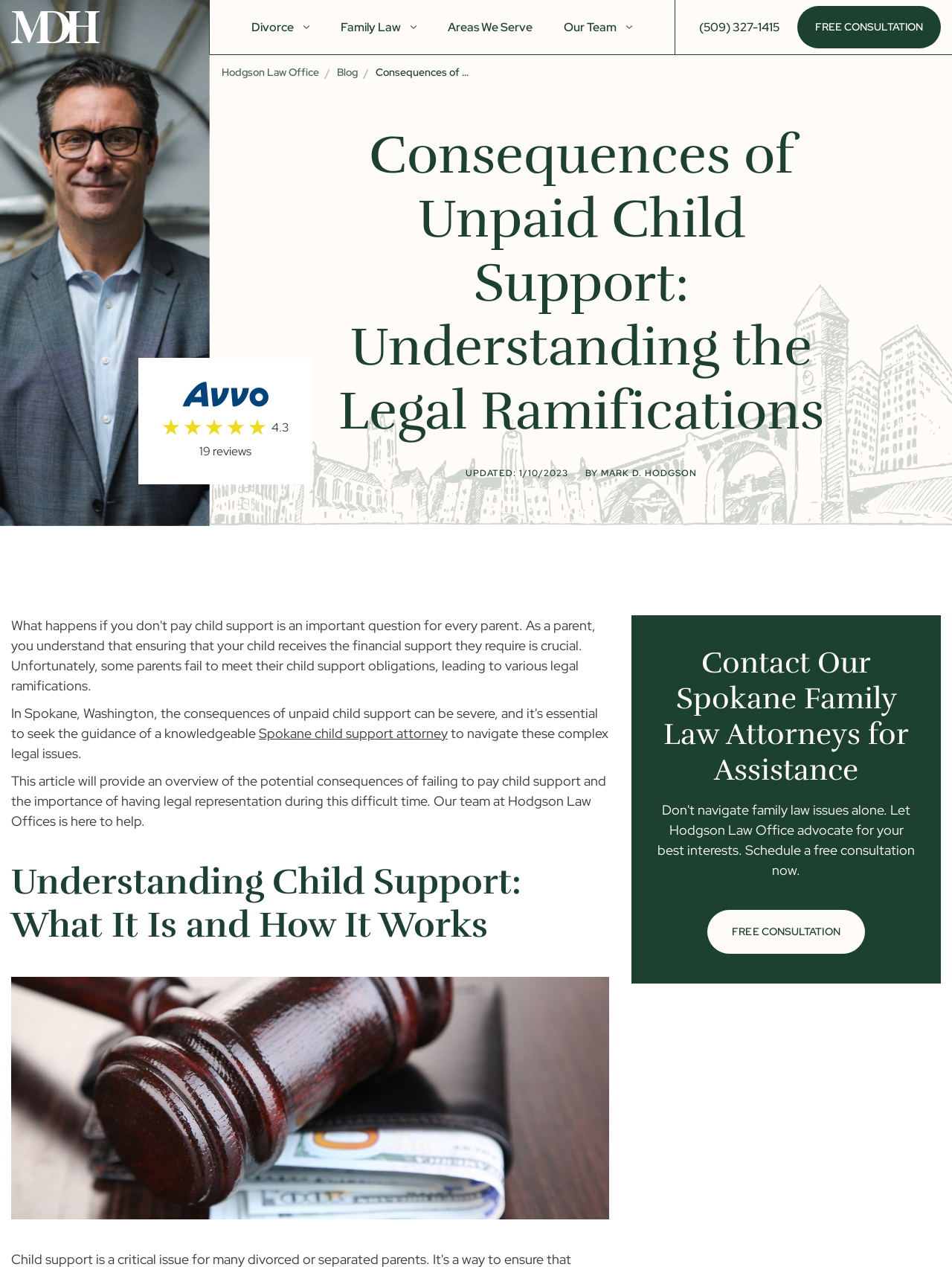Please answer the following query using a single word or phrase: 
What is the phone number of the law office?

(509) 327-1415